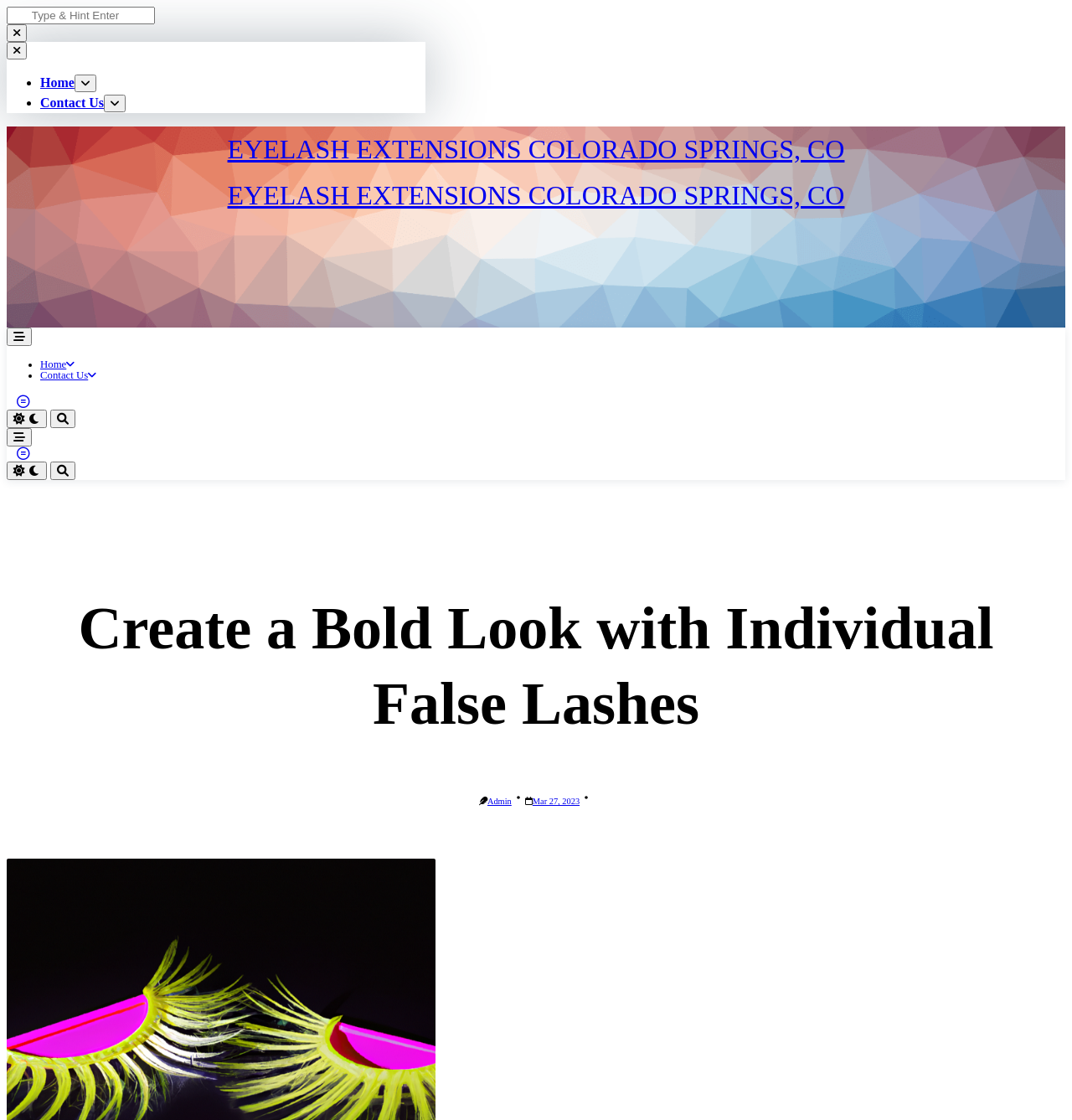What is the purpose of the search box?
Using the image, give a concise answer in the form of a single word or short phrase.

To search the website